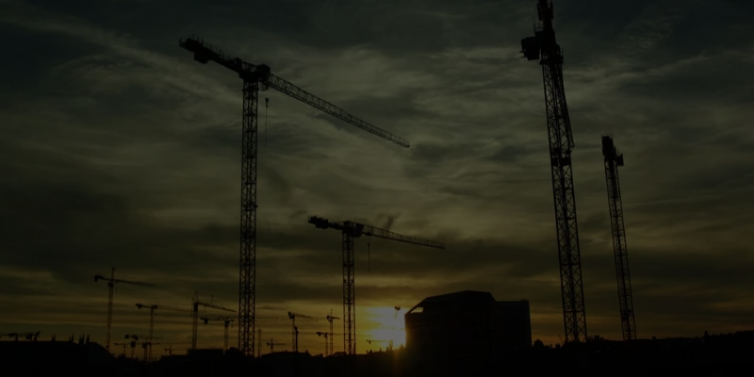What is a challenge faced on construction sites during winter?
Please respond to the question with a detailed and well-explained answer.

According to the caption, during the winter months, visibility and safety can become issues on construction sites, highlighting the importance of effective waste management and clear access for workers.